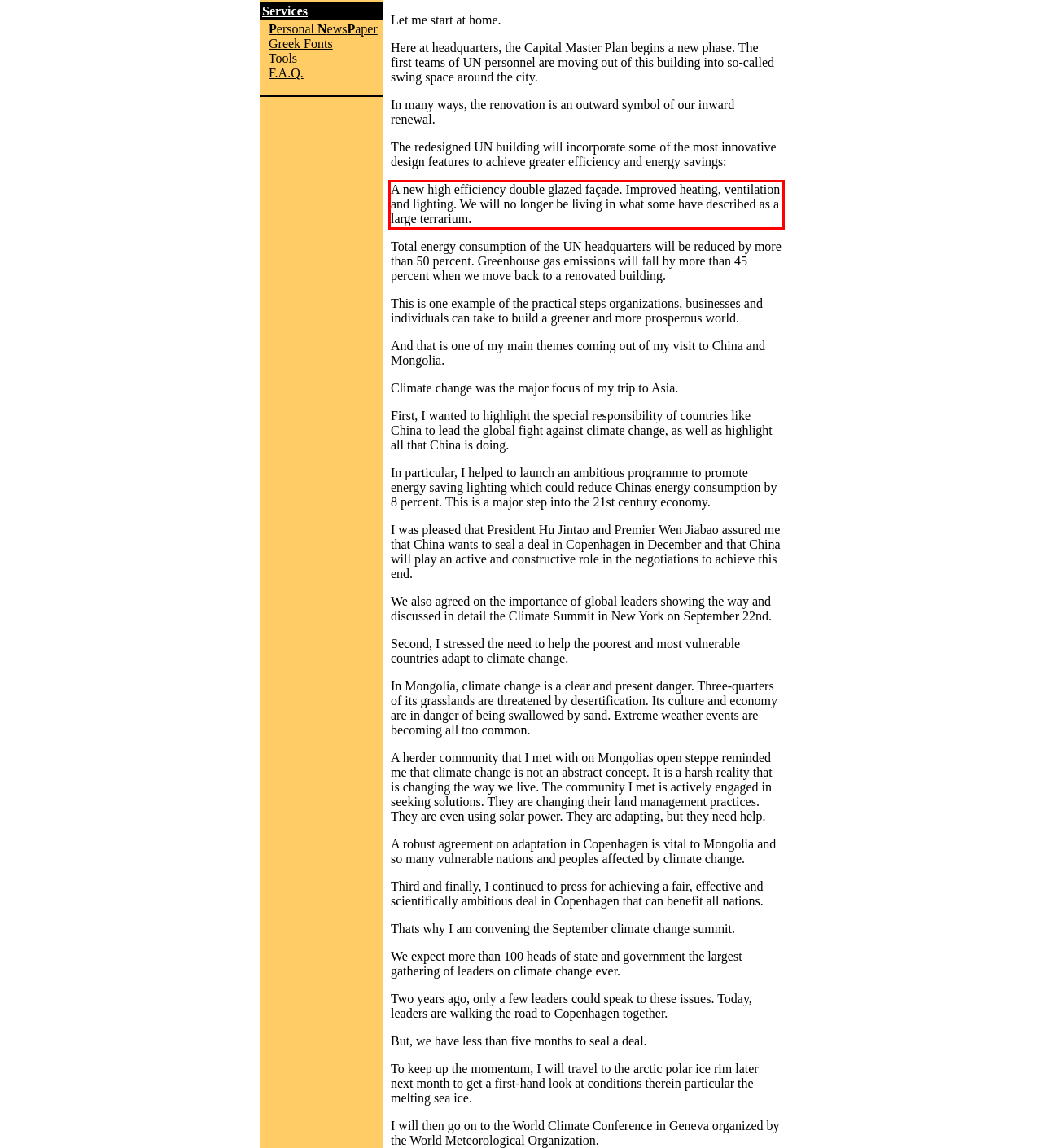You are provided with a screenshot of a webpage containing a red bounding box. Please extract the text enclosed by this red bounding box.

A new high efficiency double glazed façade. Improved heating, ventilation and lighting. We will no longer be living in what some have described as a large terrarium.